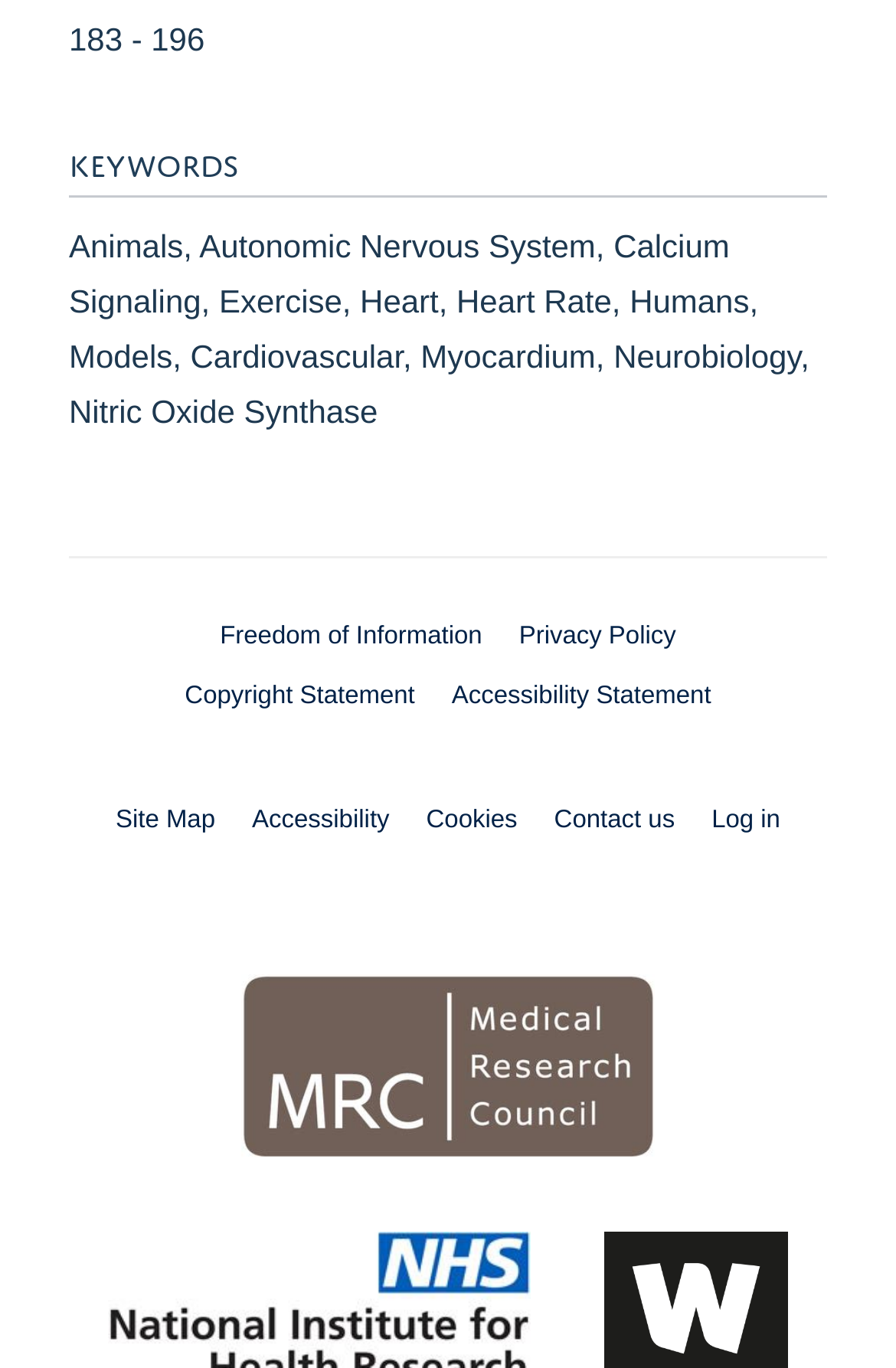How many links are there in the footer section?
Using the image, elaborate on the answer with as much detail as possible.

There are 8 links in the footer section, including 'Freedom of Information', 'Privacy Policy', 'Copyright Statement', 'Accessibility Statement', 'Site Map', 'Accessibility', 'Cookies', and 'Contact us'.